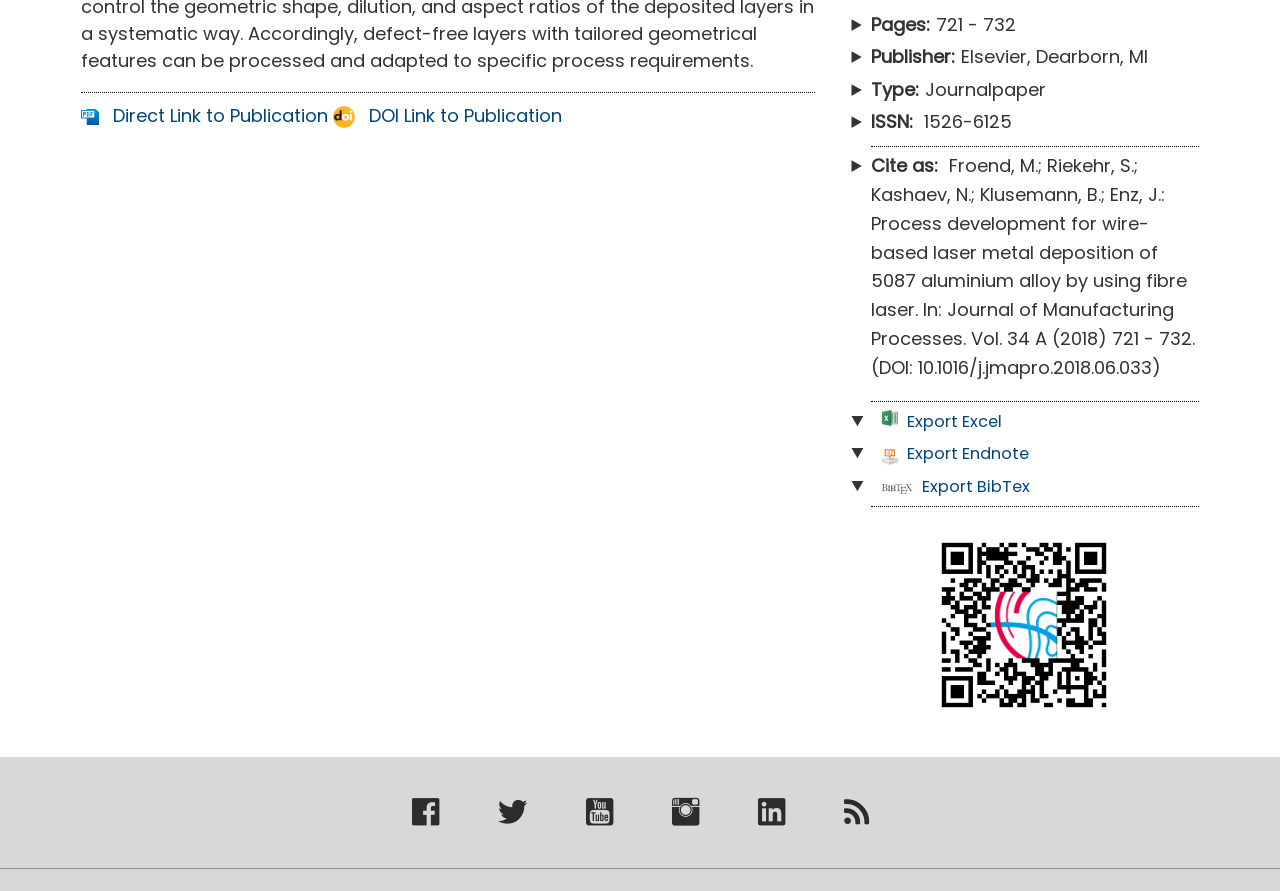Given the element description, predict the bounding box coordinates in the format (top-left x, top-left y, bottom-right x, bottom-right y), using floating point numbers between 0 and 1: Hereon bei Facebook

[0.321, 0.906, 0.343, 0.934]